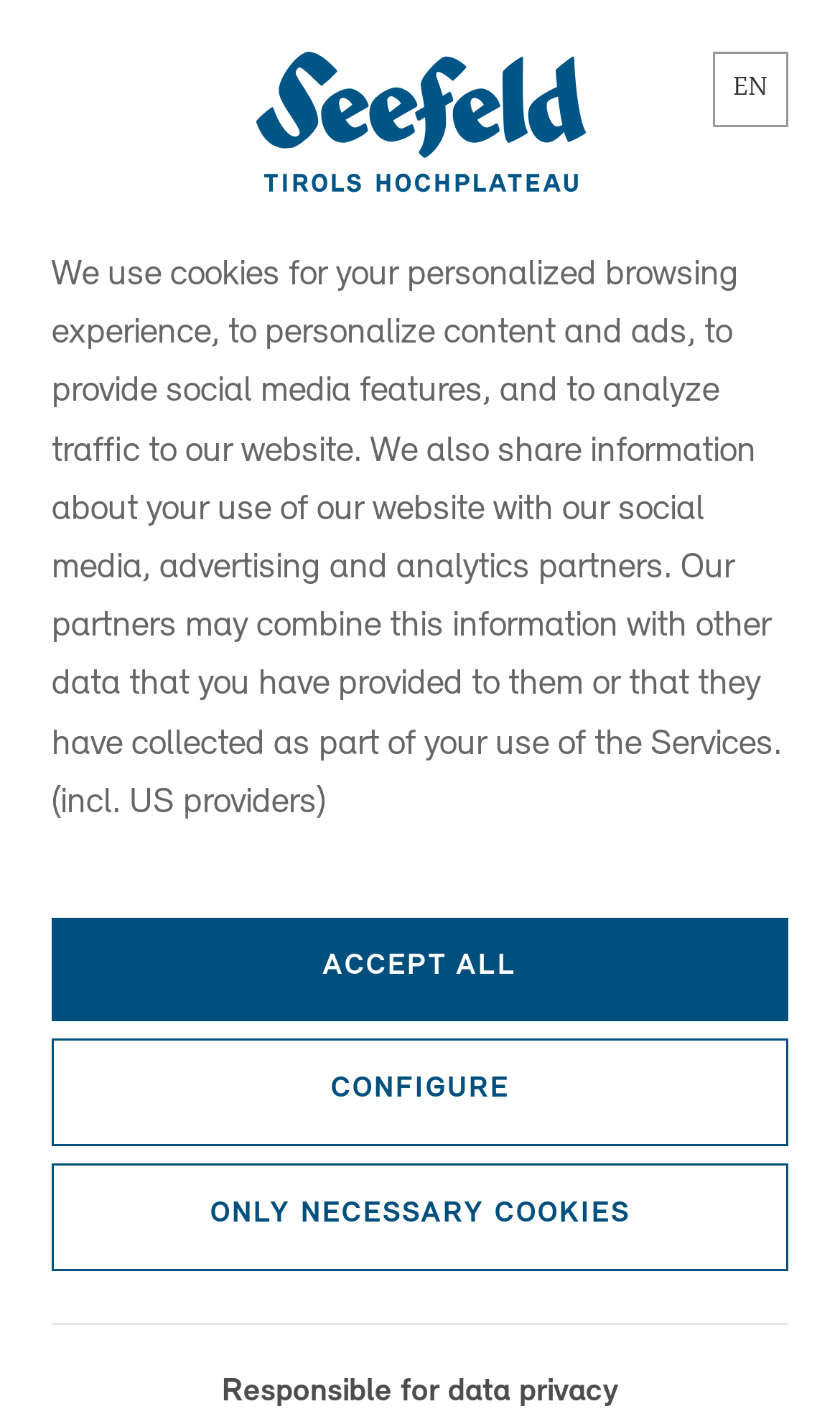Please examine the image and answer the question with a detailed explanation:
What is the language selection option?

I found a combobox element with the label 'lang' which suggests that it is used for language selection.